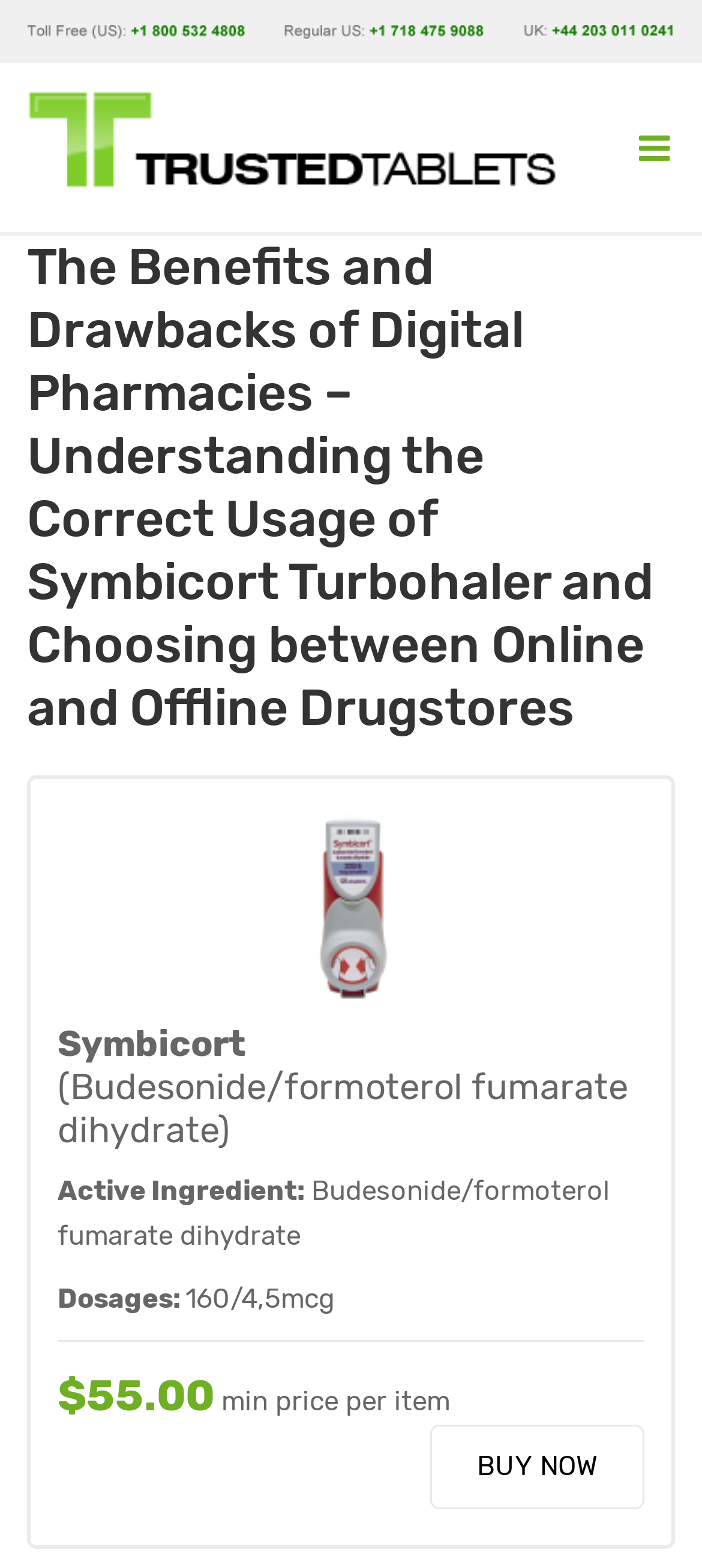Bounding box coordinates should be in the format (top-left x, top-left y, bottom-right x, bottom-right y) and all values should be floating point numbers between 0 and 1. Determine the bounding box coordinate for the UI element described as: This term

None